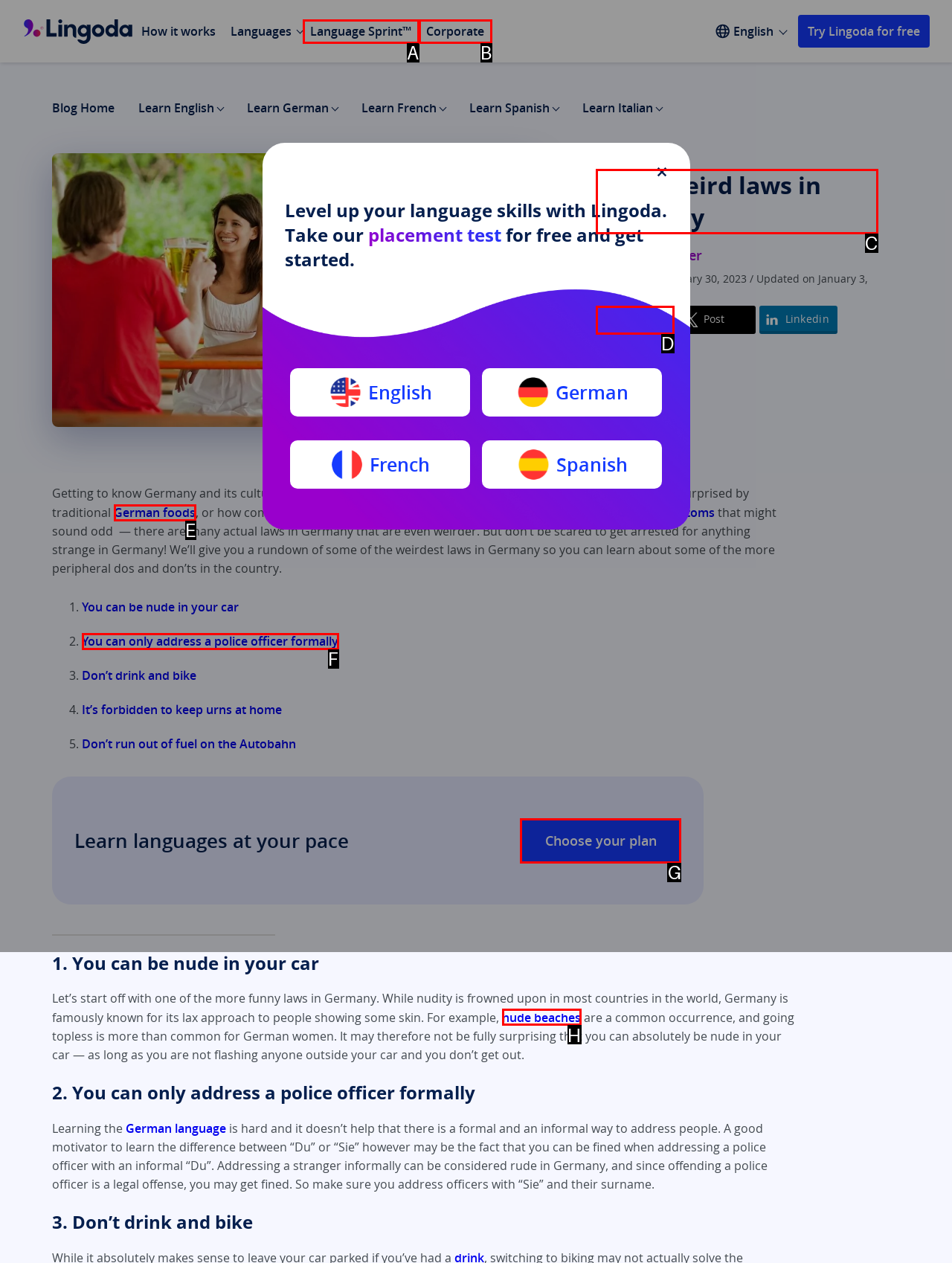Identify the correct HTML element to click to accomplish this task: Learn more about 'Top 5 weird laws in Germany'
Respond with the letter corresponding to the correct choice.

C